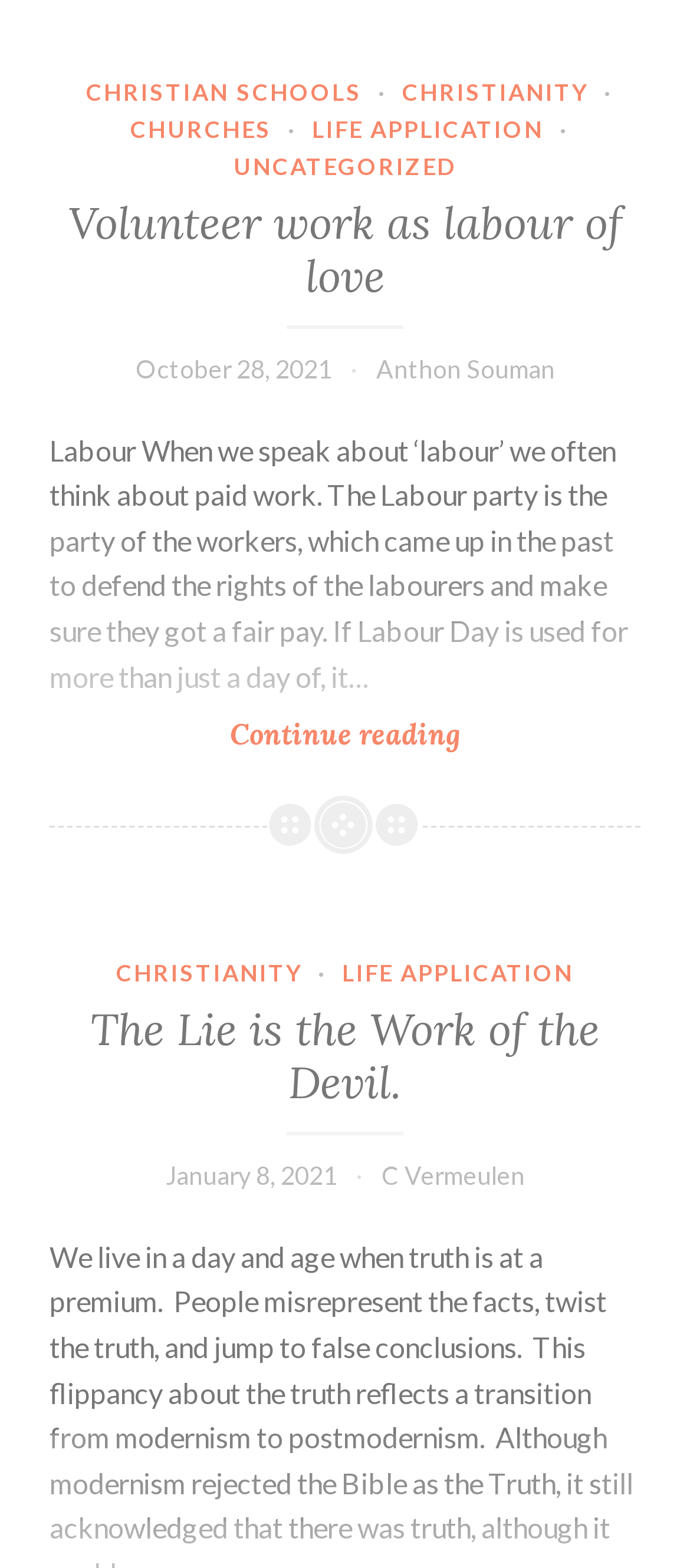Pinpoint the bounding box coordinates of the area that should be clicked to complete the following instruction: "Read more about The Lie is the Work of the Devil". The coordinates must be given as four float numbers between 0 and 1, i.e., [left, top, right, bottom].

[0.131, 0.639, 0.869, 0.709]